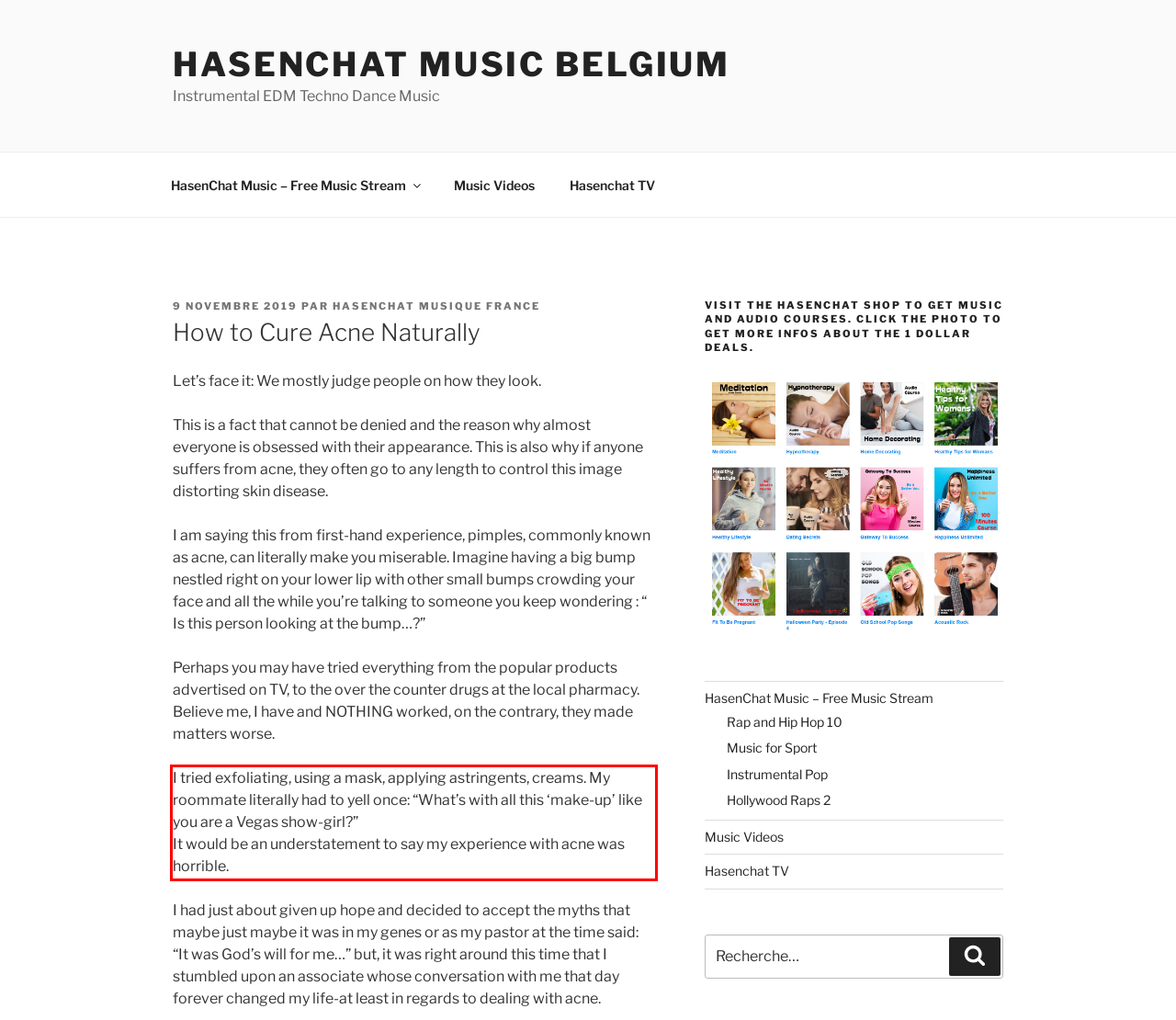Identify the text inside the red bounding box in the provided webpage screenshot and transcribe it.

I tried exfoliating, using a mask, applying astringents, creams. My roommate literally had to yell once: “What’s with all this ‘make-up’ like you are a Vegas show-girl?” It would be an understatement to say my experience with acne was horrible.